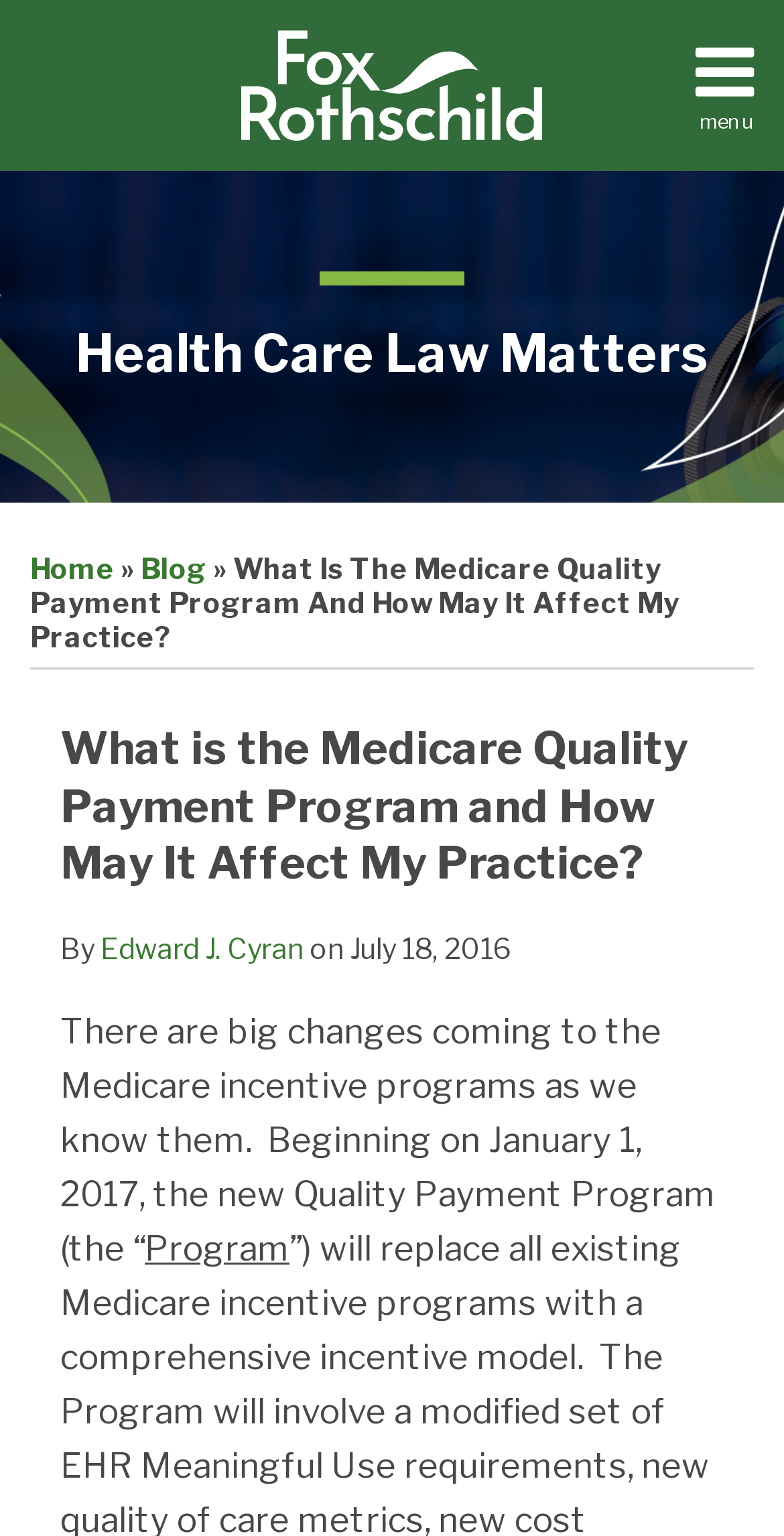Determine the bounding box coordinates of the section to be clicked to follow the instruction: "Read the 'Medical Practices' article". The coordinates should be given as four float numbers between 0 and 1, formatted as [left, top, right, bottom].

[0.0, 0.328, 0.197, 0.391]